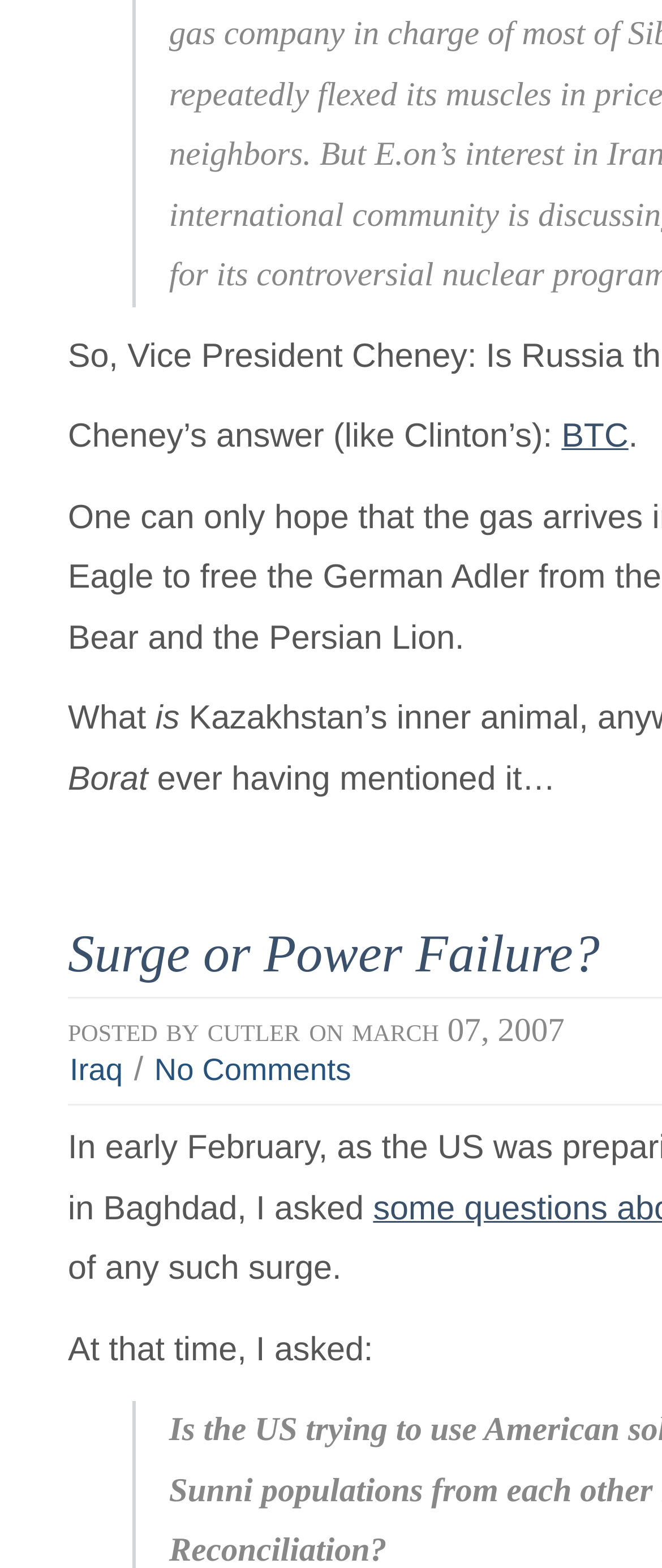Who posted the article?
Please answer the question with as much detail as possible using the screenshot.

I found the answer by looking at the text 'posted by' followed by the name 'cutler' which indicates the author of the article.